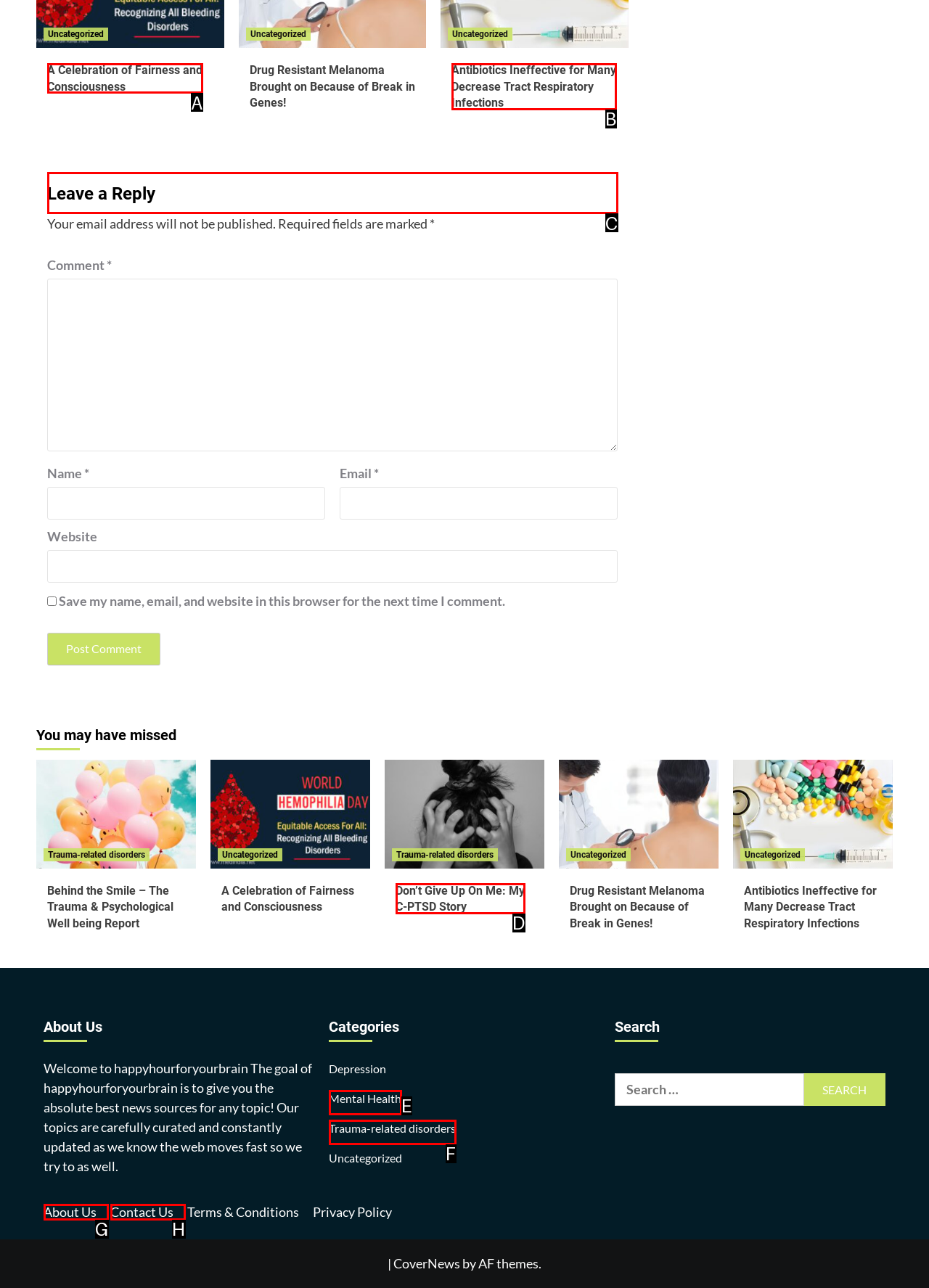Specify which element within the red bounding boxes should be clicked for this task: Leave a reply Respond with the letter of the correct option.

C